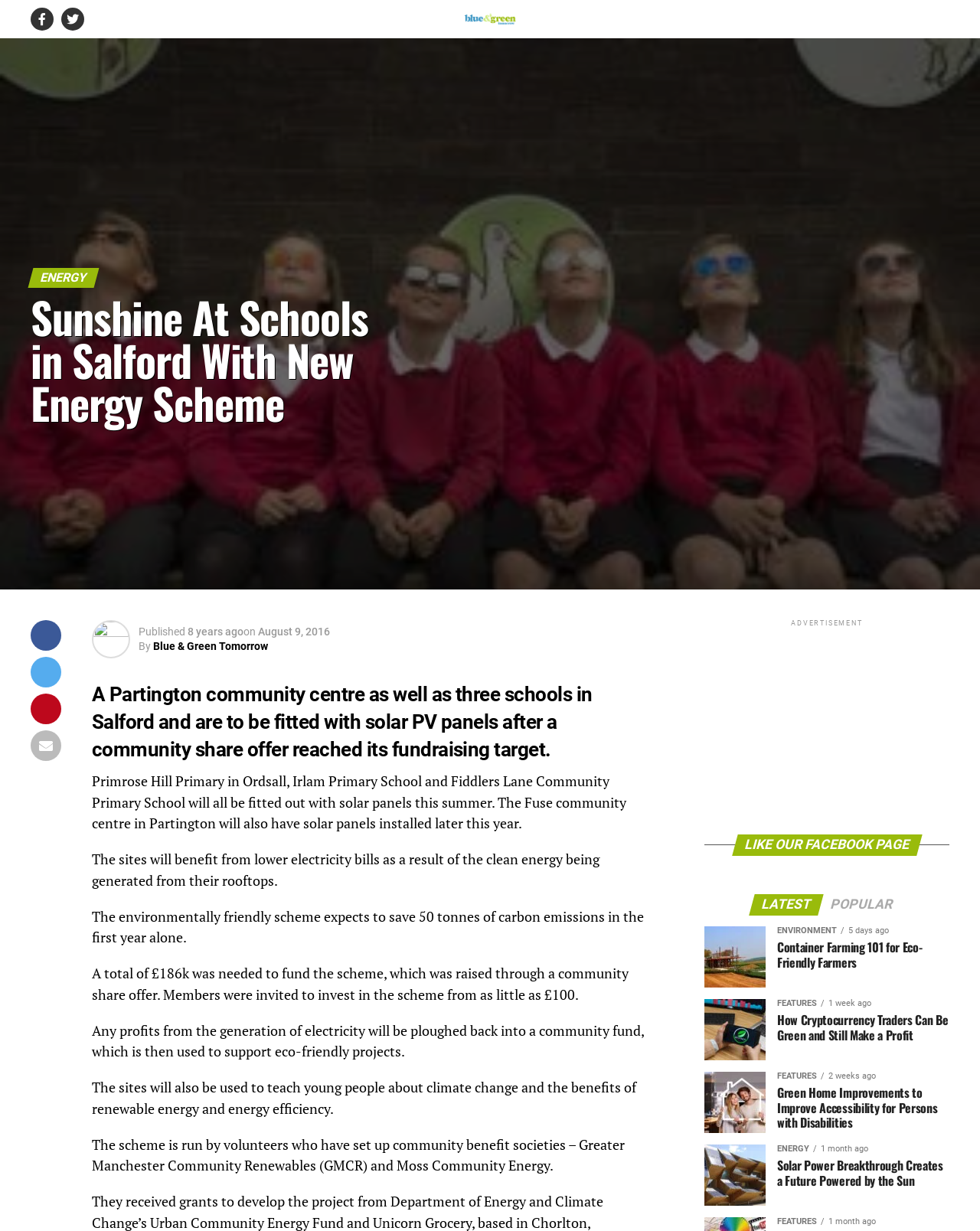What will the sites be used for besides generating electricity?
Refer to the image and respond with a one-word or short-phrase answer.

Teaching young people